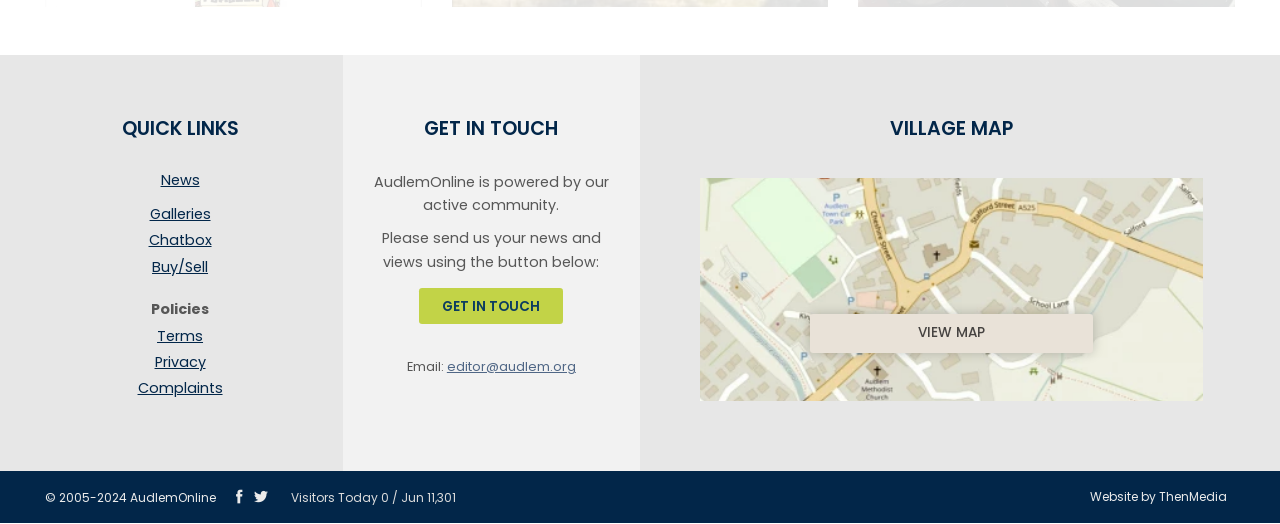What is the name of the community-powered website?
Kindly give a detailed and elaborate answer to the question.

The name of the community-powered website can be inferred from the various elements on the webpage, including the 'GET IN TOUCH' section, the 'VILLAGE MAP' section, and the footer section, which all mention 'AudlemOnline'.